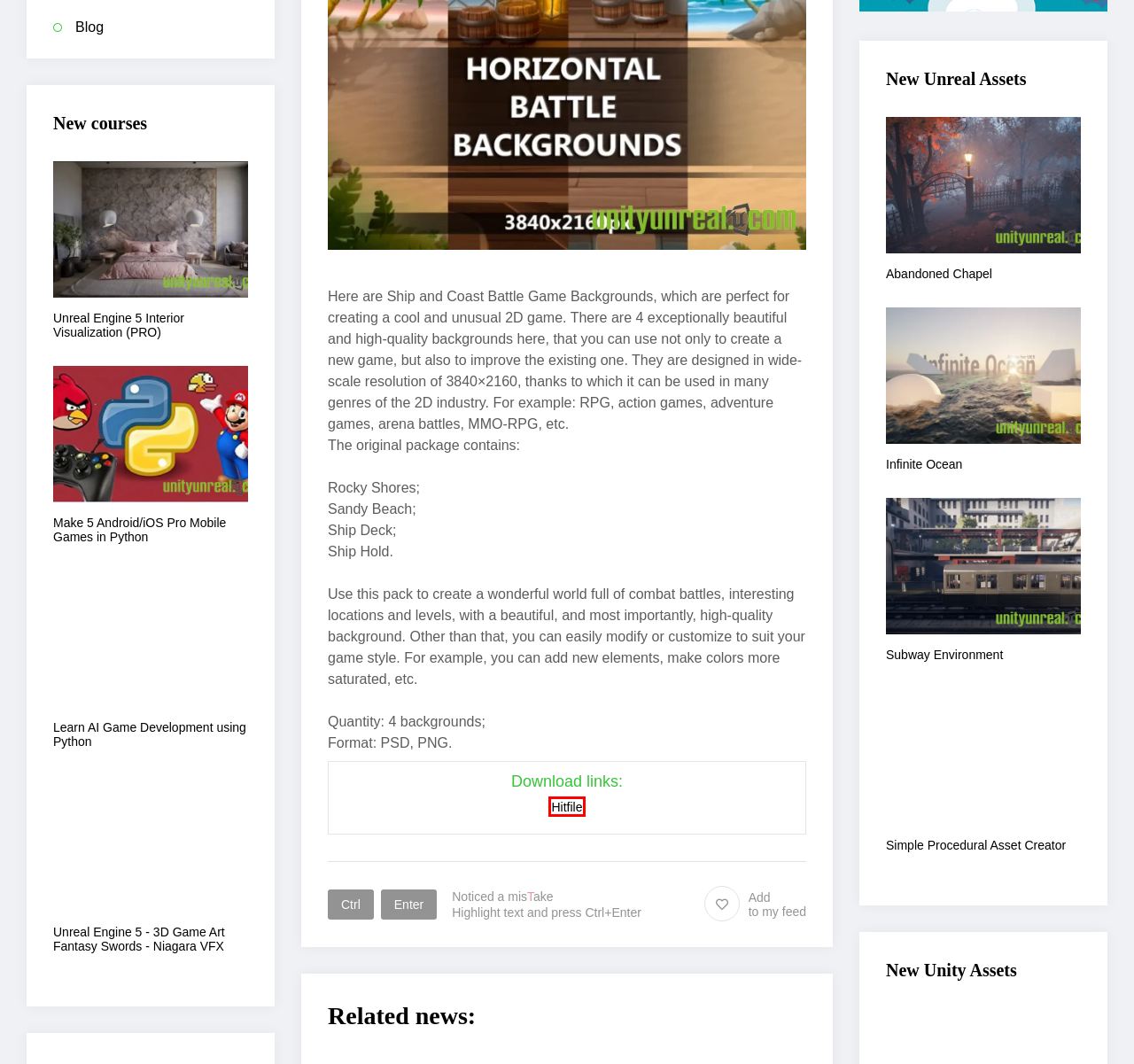A screenshot of a webpage is given, marked with a red bounding box around a UI element. Please select the most appropriate webpage description that fits the new page after clicking the highlighted element. Here are the candidates:
A. Make 5 Android/iOS Pro Mobile Games in Python » 2D / 3D Assets for Game Development
B. Unreal Engine Architectural Visualization Assets
C. Unreal Engine Textures & Materials Assets
D. Unreal Engine Props Assets
E. Unity Shader Assets
F. Unreal Engine Sound & Music Assets
G. Download file Ship and Coast Battle Game Backgrounds.zip (113,25 Mb) | Hitfile.net
H. Learn AI Game Development using Python » 2D / 3D Assets for Game Development

G